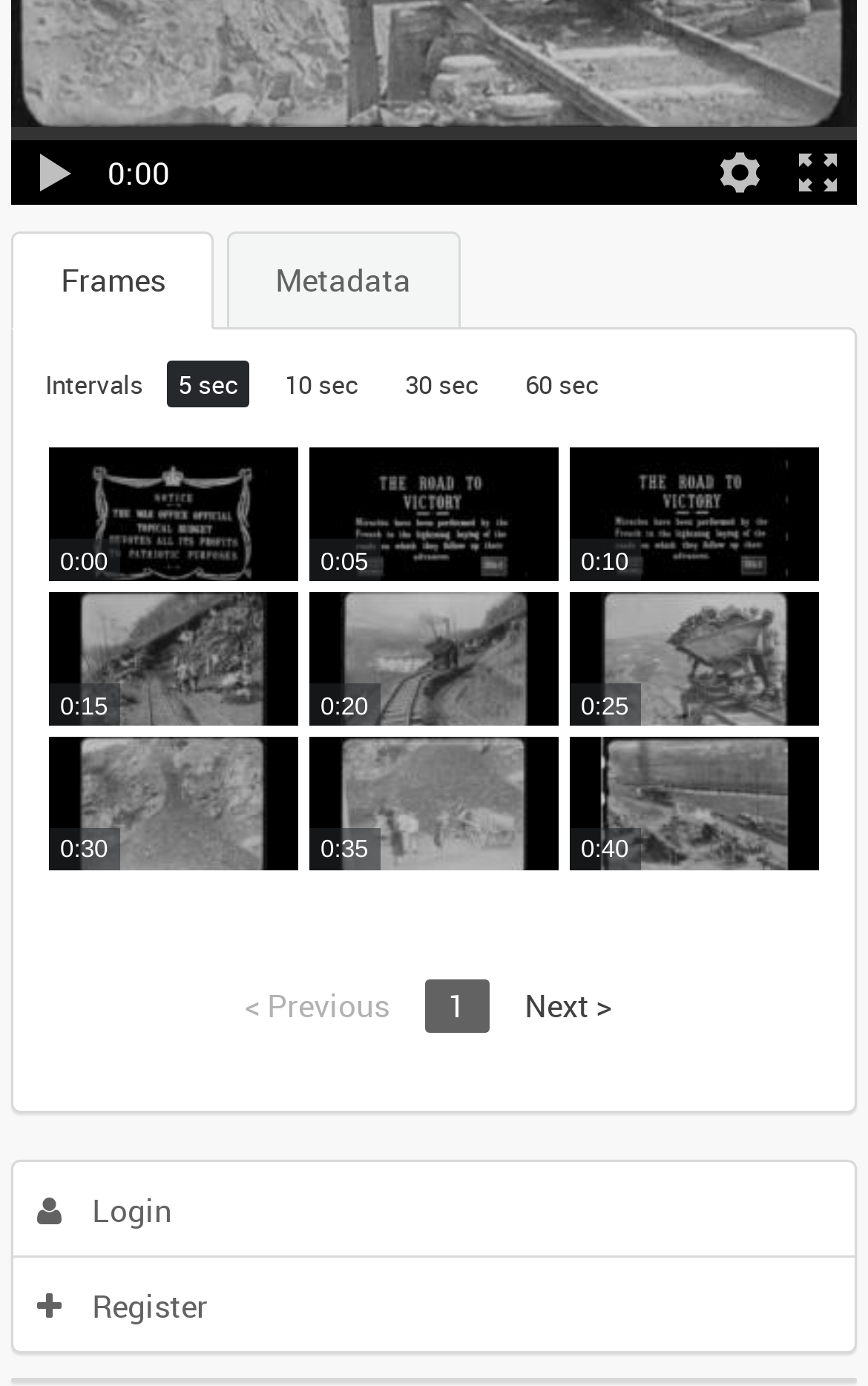Locate the bounding box coordinates of the clickable region to complete the following instruction: "search within this media's metadata."

[0.052, 0.779, 0.948, 0.855]